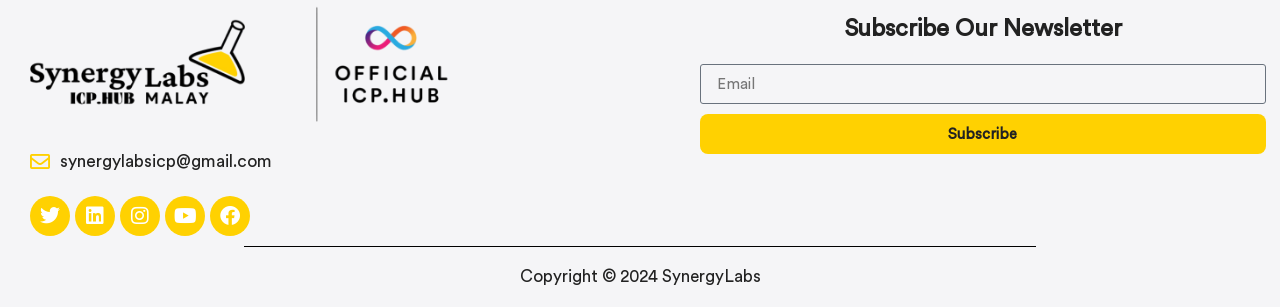Using the elements shown in the image, answer the question comprehensively: What is the copyright year?

The copyright information at the bottom of the page indicates that the copyright year is 2024, which is owned by SynergyLabs.